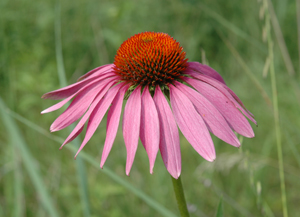What type of insects does the flower attract?
Using the image as a reference, deliver a detailed and thorough answer to the question.

According to the caption, the Purple Coneflower 'attracts butterflies and other pollinators', implying that butterflies are one of the types of insects it attracts.